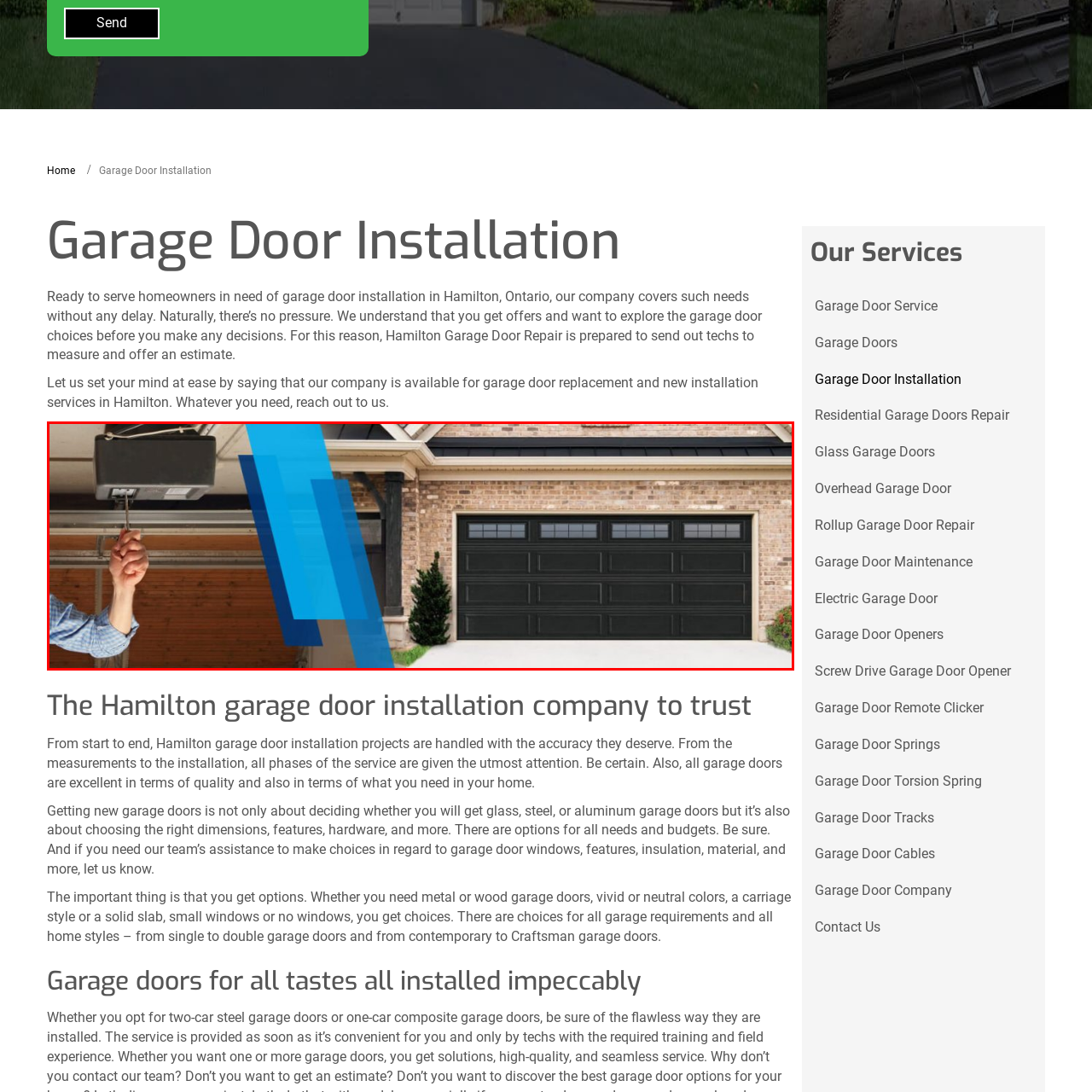Explain in detail what is shown in the red-bordered image.

The image showcases a modern garage door installation, prominently featuring a sleek, dark-colored garage door with multiple horizontal panels and decorative window accents at the top. On the left side, a hand is actively pulling down a garage door opener, illustrating the practical aspect of garage door operation. The backdrop highlights a well-designed home exterior, characterized by a brick facade and a classic gabled roof. This visual representation embodies the professional garage door installation services available in Hamilton, Ontario, emphasizing both functionality and aesthetic appeal for homeowners seeking reliable garage solutions.